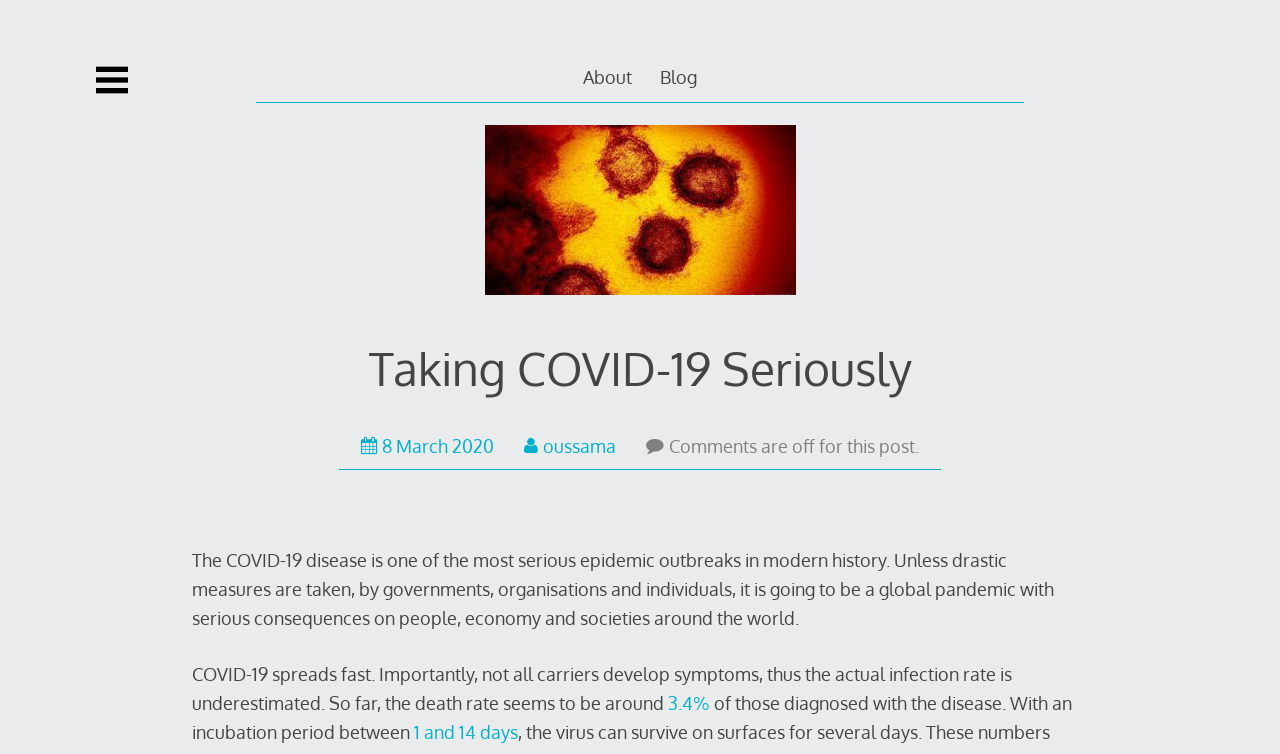Determine the main headline of the webpage and provide its text.

Taking COVID-19 Seriously